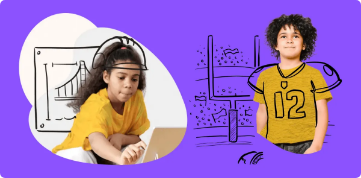Illustrate the image with a detailed caption.

The image features two children engaging in different activities against a vibrant purple background. On the left, a girl wearing a bright yellow t-shirt is focused on her laptop, exuding curiosity and determination as she interacts with her work. Her hair is styled in a neat updo, highlighting her concentration. Behind her, a faint outline of a diagram, likely related to finance or architecture, adds context to her task.

On the right, a boy also clad in a yellow shirt with the number 12 stands confidently, showcasing a playful smile. He is depicted in a sporty setting, outlined in a simple, sketch-like style that hints at a football field, suggesting he is involved in sports. This juxtaposition illustrates the balance between academic pursuits and physical activities in childhood, emphasizing the diverse interests and talents of kids today.